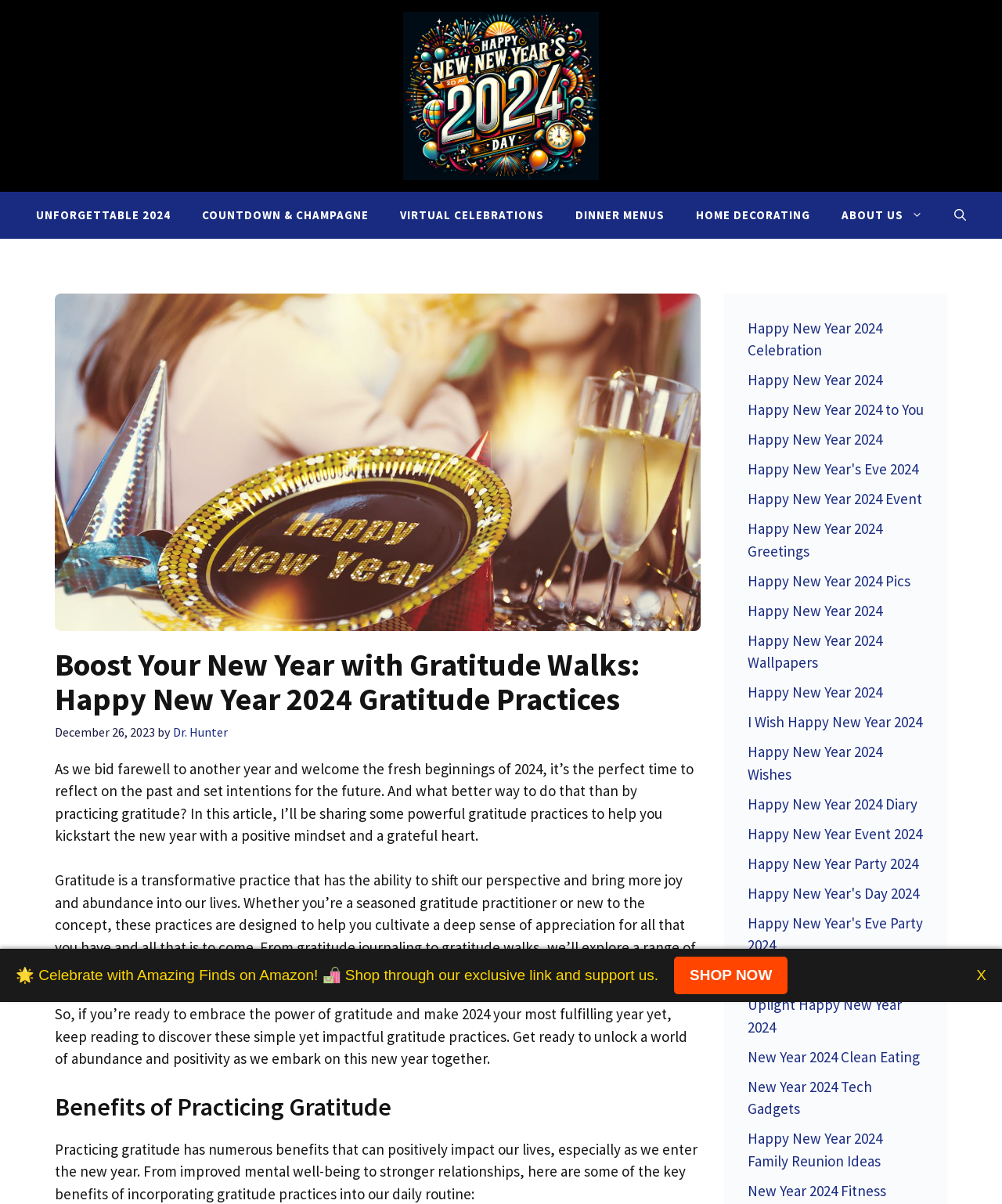Generate a comprehensive description of the webpage.

This webpage is about gratitude practices for the new year, specifically focusing on gratitude walks. At the top of the page, there is a banner with a link to "Happy New Year's Day 2024" and an image with the same title. Below the banner, there is a navigation menu with links to various topics, including "UNFORGETTABLE 2024", "COUNTDOWN & CHAMPAGNE", "VIRTUAL CELEBRATIONS", "DINNER MENUS", "HOME DECORATING", and "ABOUT US". 

To the right of the navigation menu, there is a search button. Below the navigation menu, there is a heading that reads "Boost Your New Year with Gratitude Walks: Happy New Year 2024 Gratitude Practices". Next to the heading, there is a time stamp indicating that the article was published on December 26, 2023, and it was written by Dr. Hunter.

The main content of the webpage is divided into several sections. The first section introduces the concept of gratitude and its benefits, followed by a section that explains the benefits of practicing gratitude. The rest of the webpage is filled with links to various Happy New Year 2024-related topics, such as celebrations, events, greetings, and wallpapers.

At the bottom of the page, there is a section that promotes shopping on Amazon, with a link to "SHOP NOW". To the right of this section, there is a small "X" button.